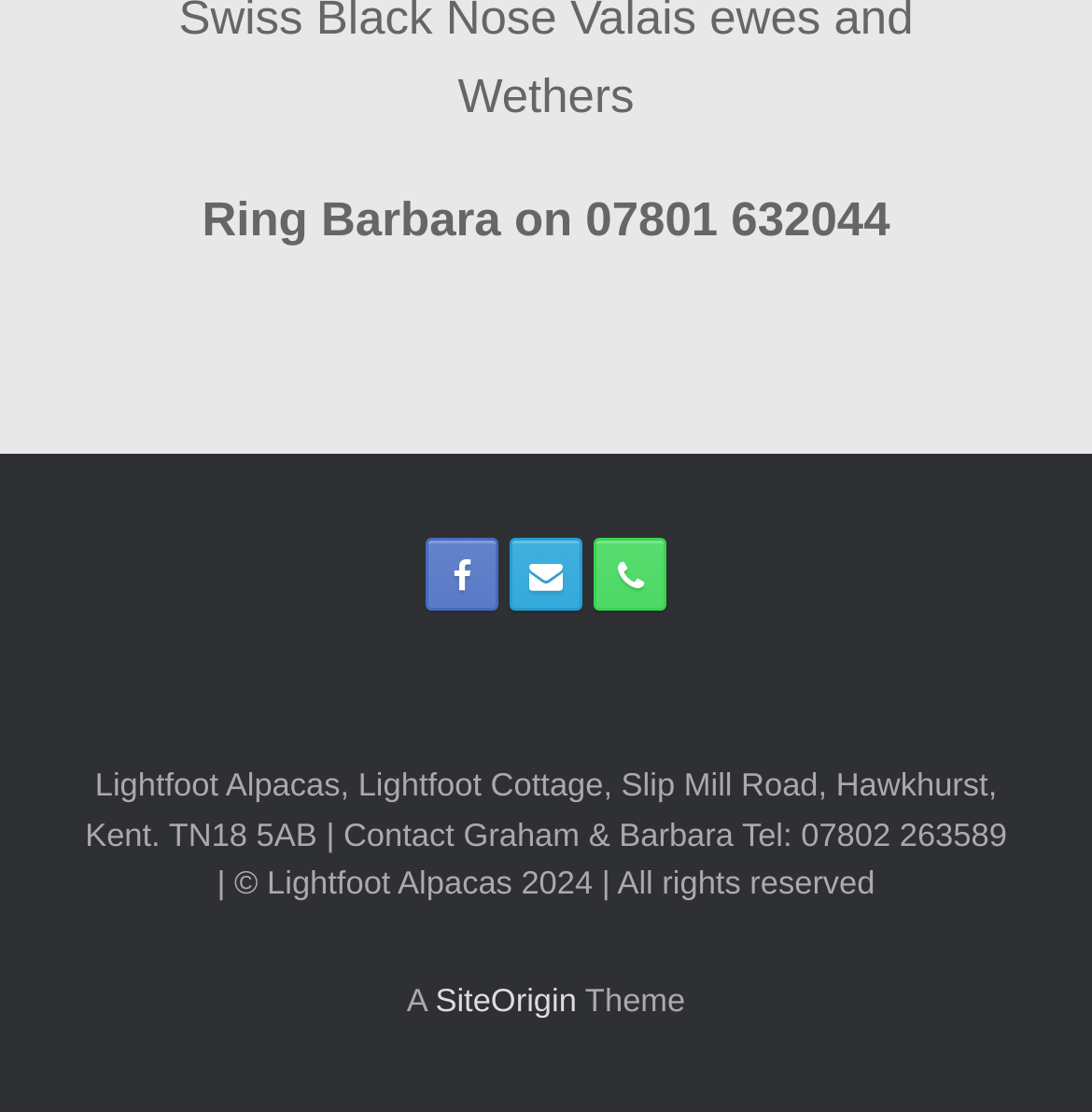Extract the bounding box coordinates for the UI element described as: "title="Lightfoot Alpacas Facebook"".

[0.39, 0.484, 0.456, 0.549]